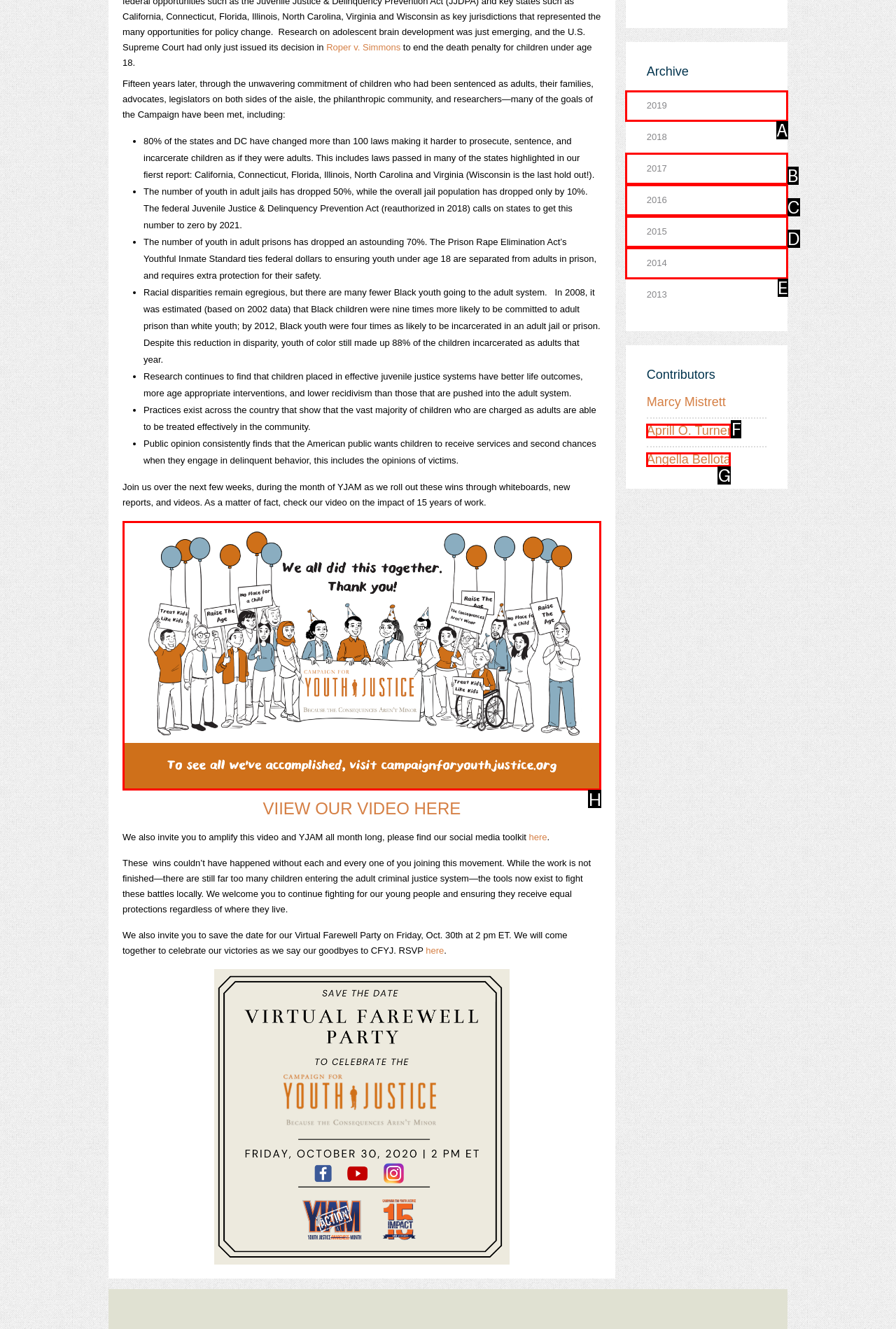Which option is described as follows: Angella Bellota
Answer with the letter of the matching option directly.

G